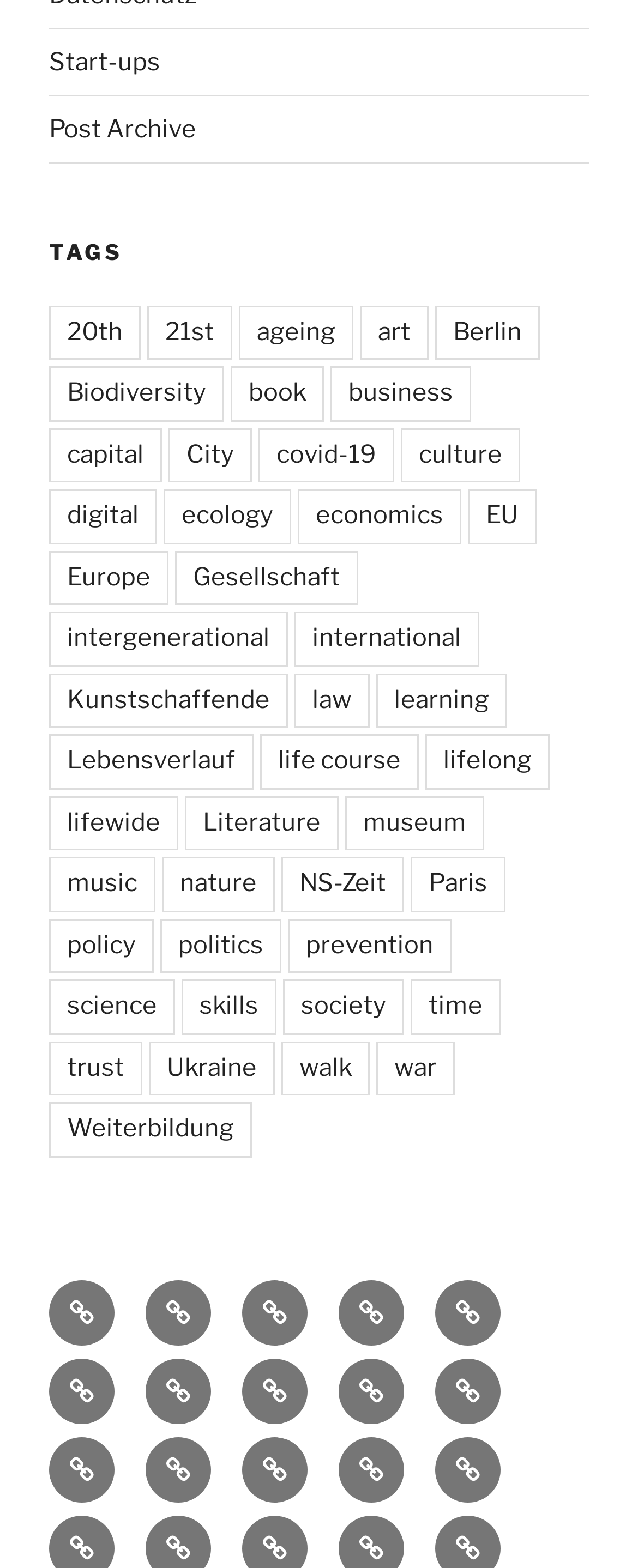Extract the bounding box coordinates of the UI element described: "Post Archive". Provide the coordinates in the format [left, top, right, bottom] with values ranging from 0 to 1.

[0.077, 0.073, 0.308, 0.091]